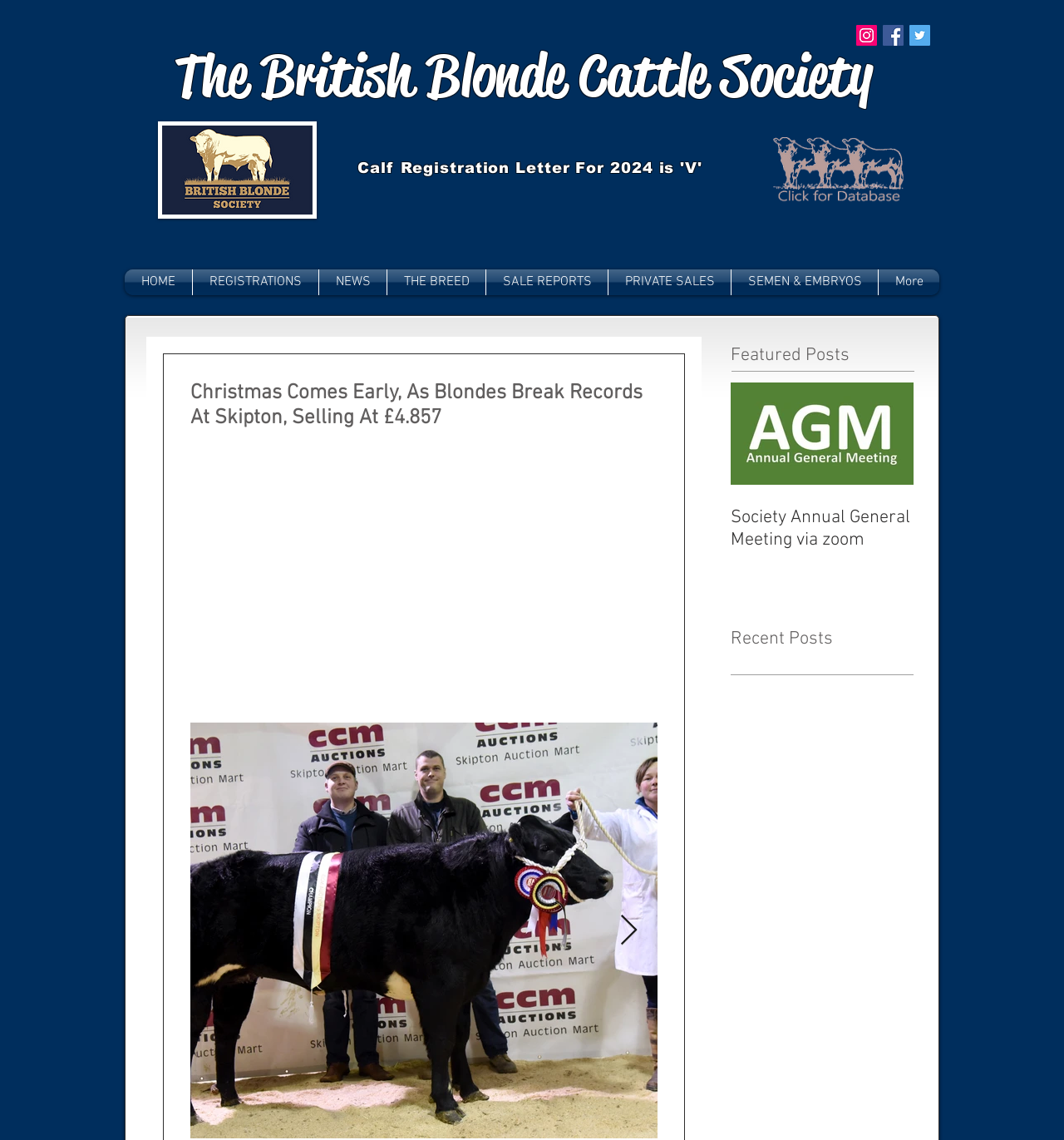Identify the bounding box coordinates for the UI element described as: "The British Blonde Cattle Society".

[0.164, 0.034, 0.82, 0.098]